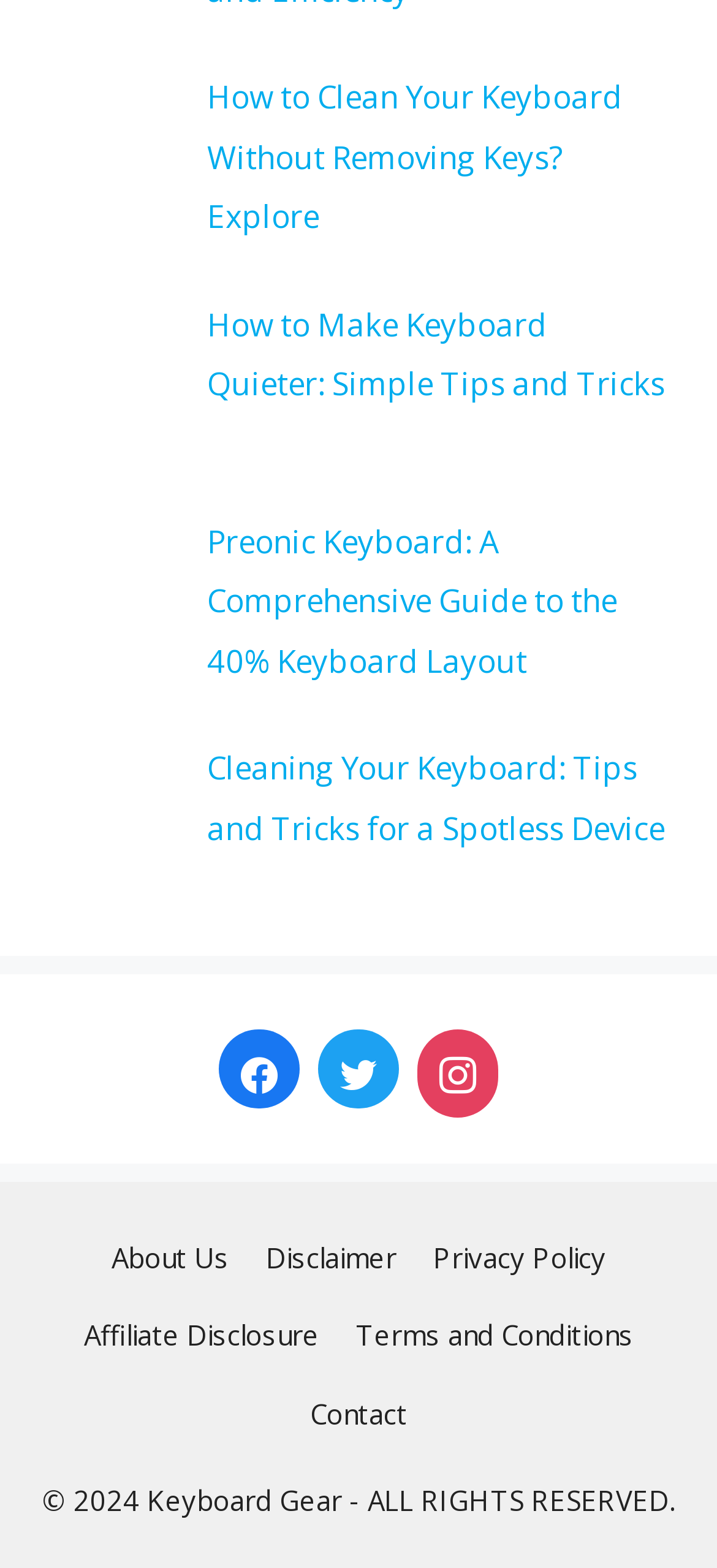What is the topic of the first link?
Using the visual information, respond with a single word or phrase.

Cleaning keyboard